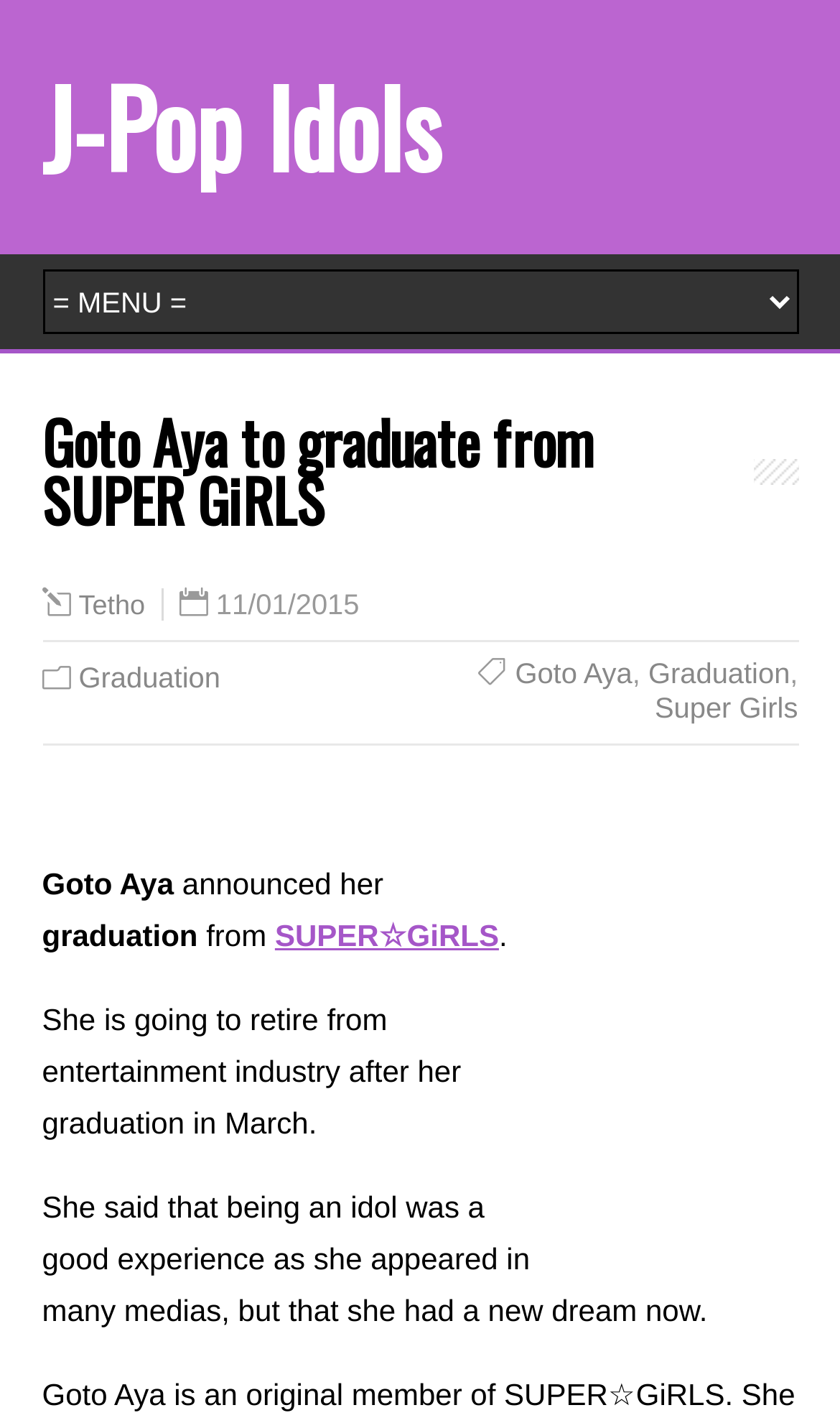Provide an in-depth caption for the elements present on the webpage.

The webpage is about Goto Aya's graduation from SUPER☆GiRLS and her retirement from the entertainment industry. At the top, there is a heading that reads "Goto Aya to graduate from SUPER GiRLS". Below the heading, there is a link to "J-Pop Idols" on the left side, and a combobox on the right side. 

On the left side, there are several links, including "Tetho", "Graduation", and "Facebook", "twitter", and "mail", each accompanied by an icon. The "Facebook", "twitter", and "mail" links have corresponding images next to them.

On the right side, there is a link to "Goto Aya" followed by a comma, and then another link to "Graduation". Below these links, there is a link to "Super Girls".

The main content of the webpage is a series of paragraphs. The first paragraph starts with "announced her" and continues with "graduation from SUPER☆GiRLS". The second paragraph states that Goto Aya will retire from the entertainment industry after her graduation in March. The third paragraph quotes Goto Aya, saying that being an idol was a good experience, but she now has a new dream.

At the bottom of the page, there is a large image of Goto Aya from SUPER☆GiRLS.